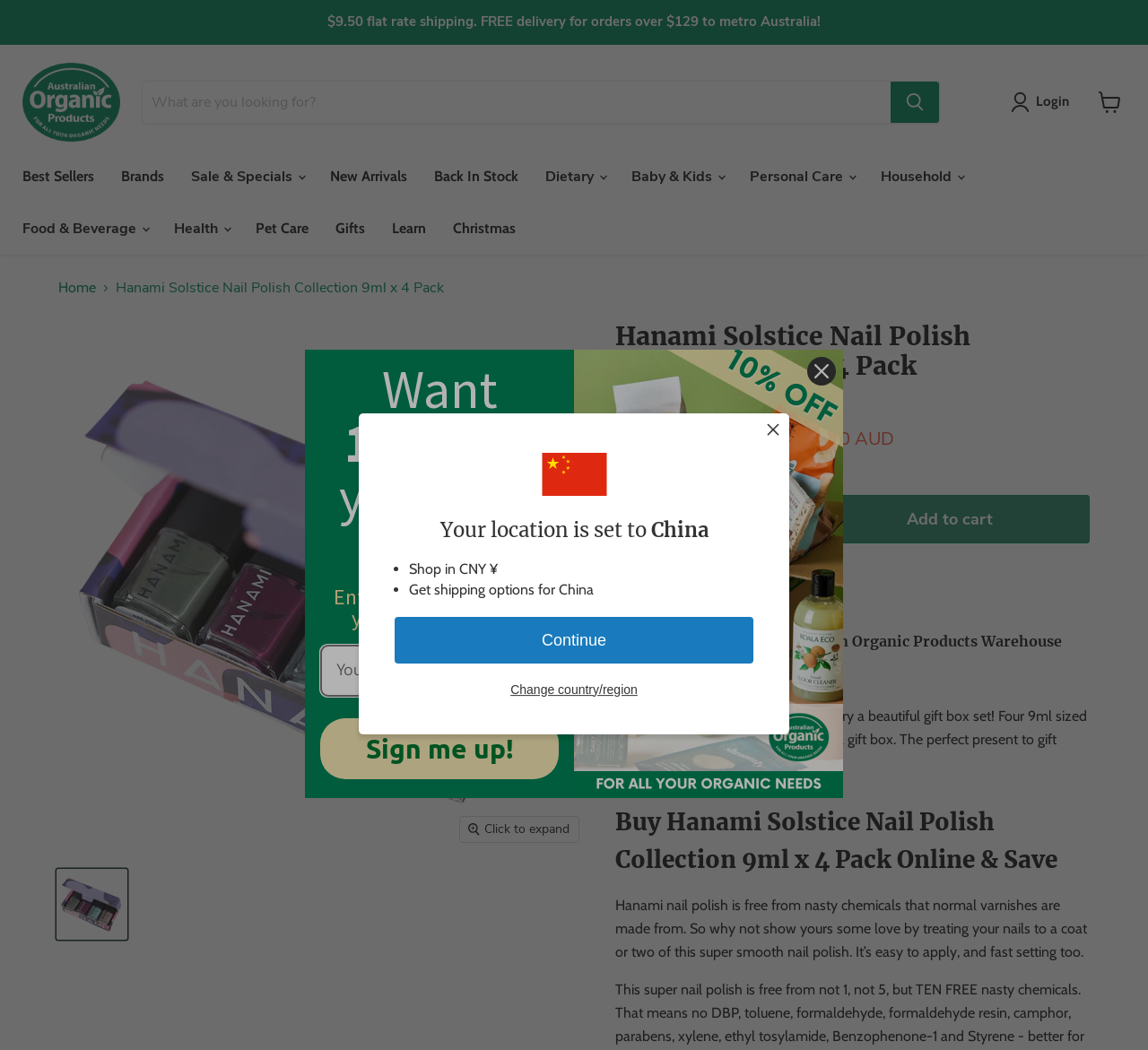Determine the bounding box coordinates of the element that should be clicked to execute the following command: "Add to cart".

[0.705, 0.471, 0.949, 0.518]